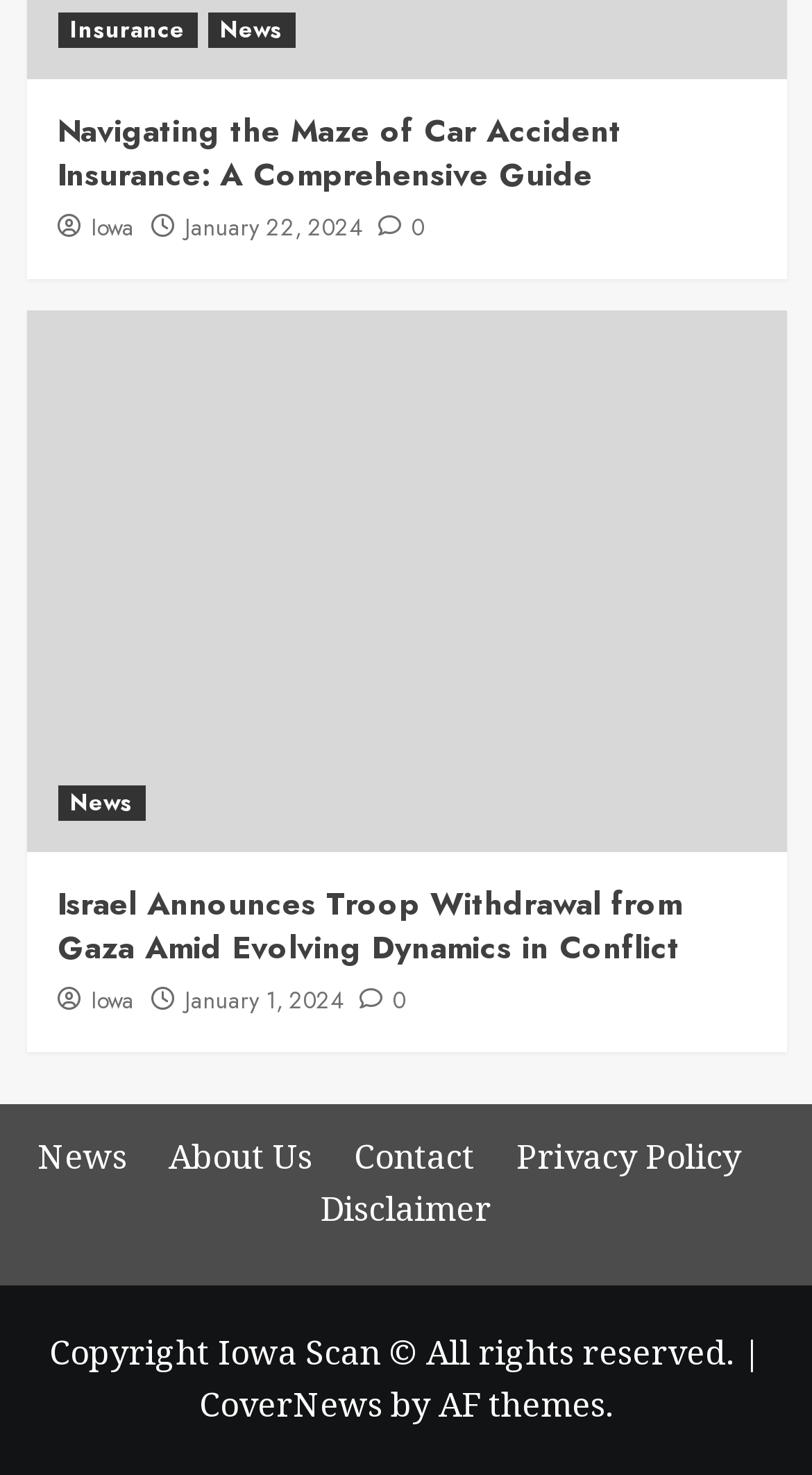What is the copyright year?
Please provide a comprehensive answer based on the contents of the image.

I looked for the copyright information, which is 'Copyright Iowa Scan © All rights reserved.'. However, the copyright year is not specified.